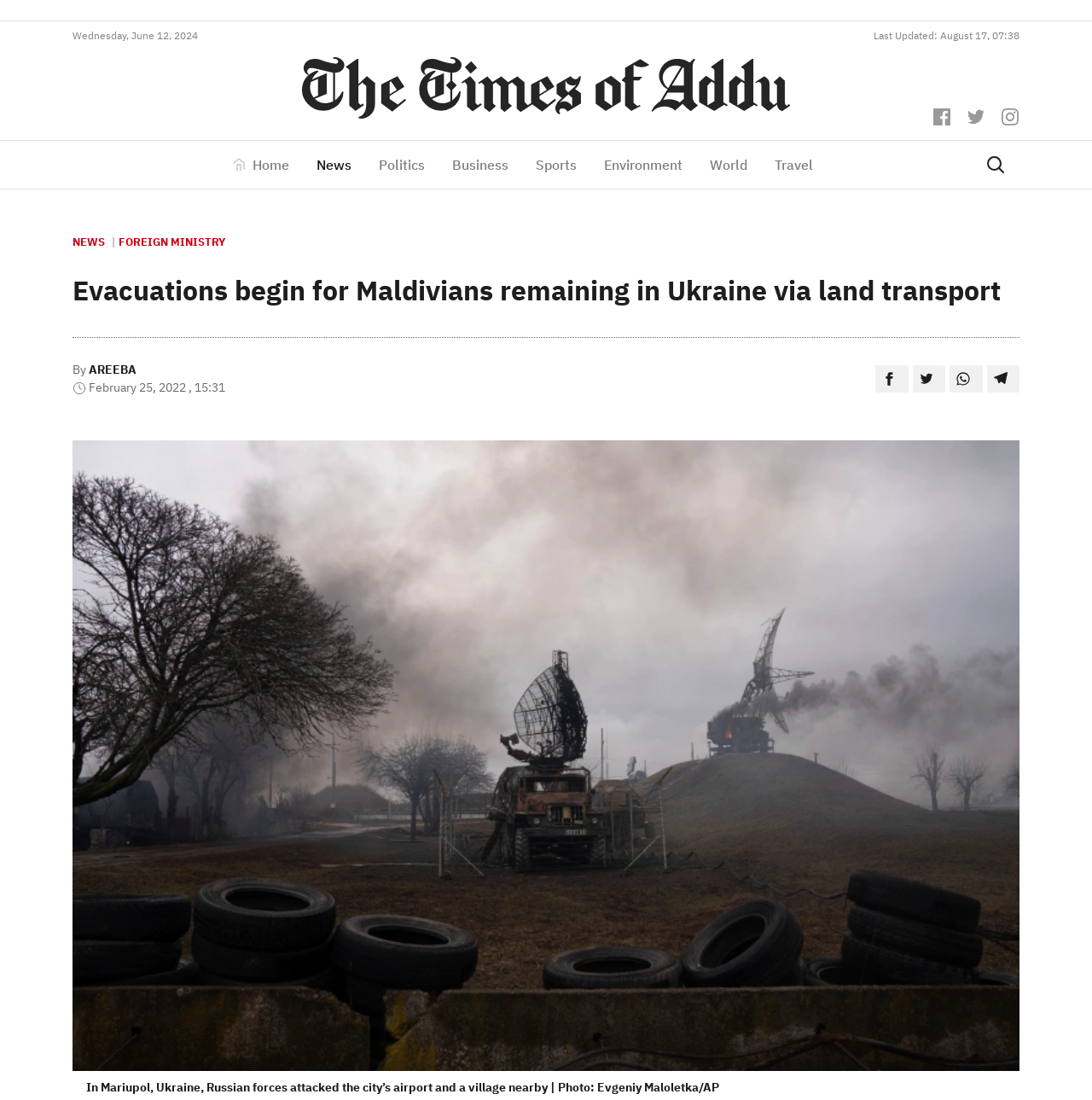Show the bounding box coordinates for the HTML element described as: "News".

[0.277, 0.134, 0.334, 0.165]